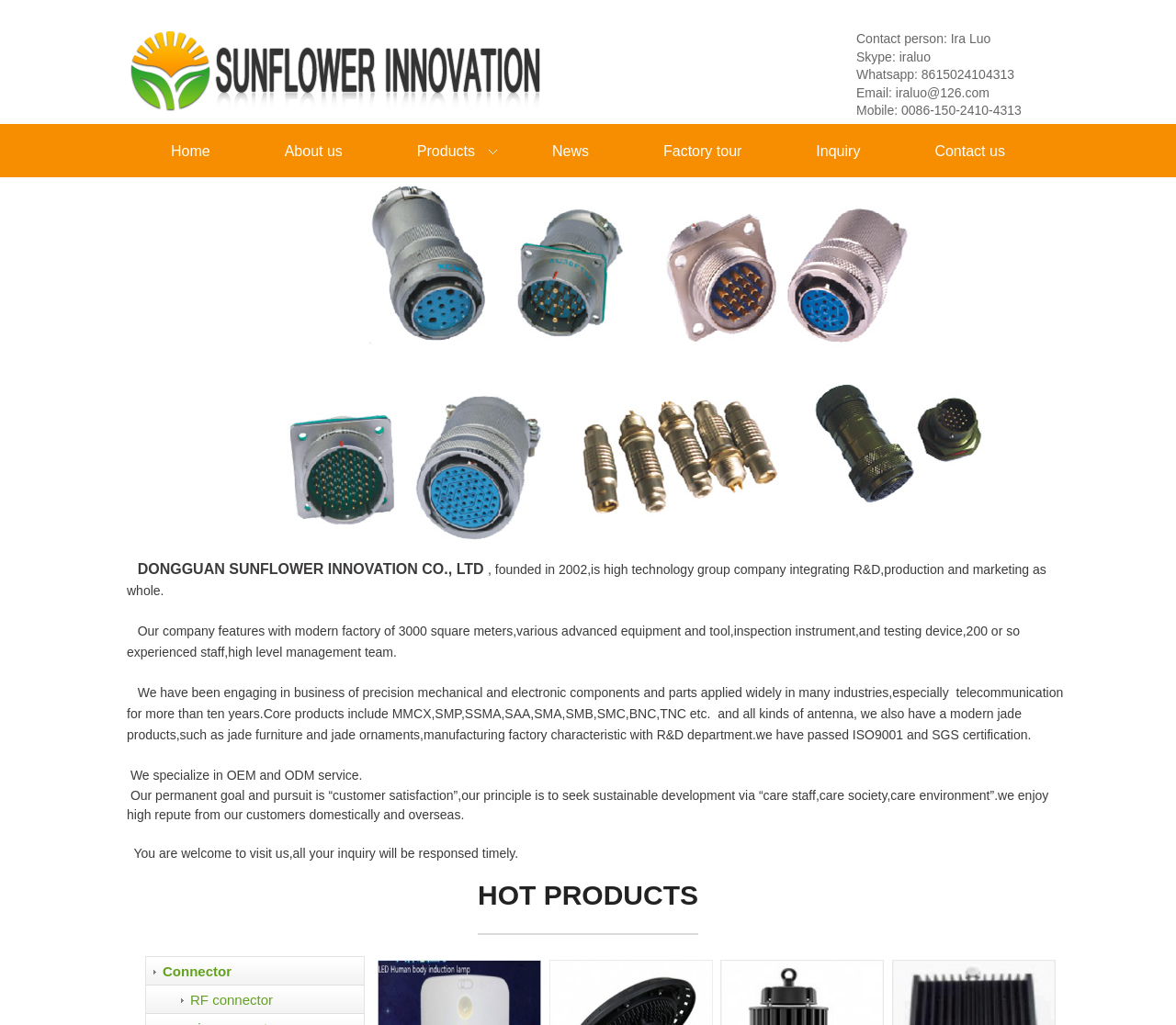Provide an in-depth description of the elements and layout of the webpage.

The webpage is about DONGGUAN SUNFLOWER INNOVATION CO., LTD, a high technology group company founded in 2002. At the top of the page, there is a heading with the company name, accompanied by an image. Below the heading, there is a table with a row of links, including "Home", "About us", "Products", "News", "Factory tour", "Inquiry", and "Contact us".

To the right of the table, there is a section with the company's contact information, including the contact person's name, Skype, WhatsApp, email, and mobile number. 

Below the contact information, there is a paragraph describing the company's history, features, and products. The company has a modern factory, advanced equipment, and experienced staff. They specialize in precision mechanical and electronic components and parts, especially in the telecommunication industry. They also have a jade products manufacturing factory with a research and development department.

Further down, there is another paragraph highlighting the company's focus on OEM and ODM service, customer satisfaction, and sustainable development. The company welcomes visitors and promises to respond to inquiries in a timely manner.

At the bottom of the page, there is a section titled "HOT PRODUCTS" with links to specific products, including "Connector" and "RF connector".